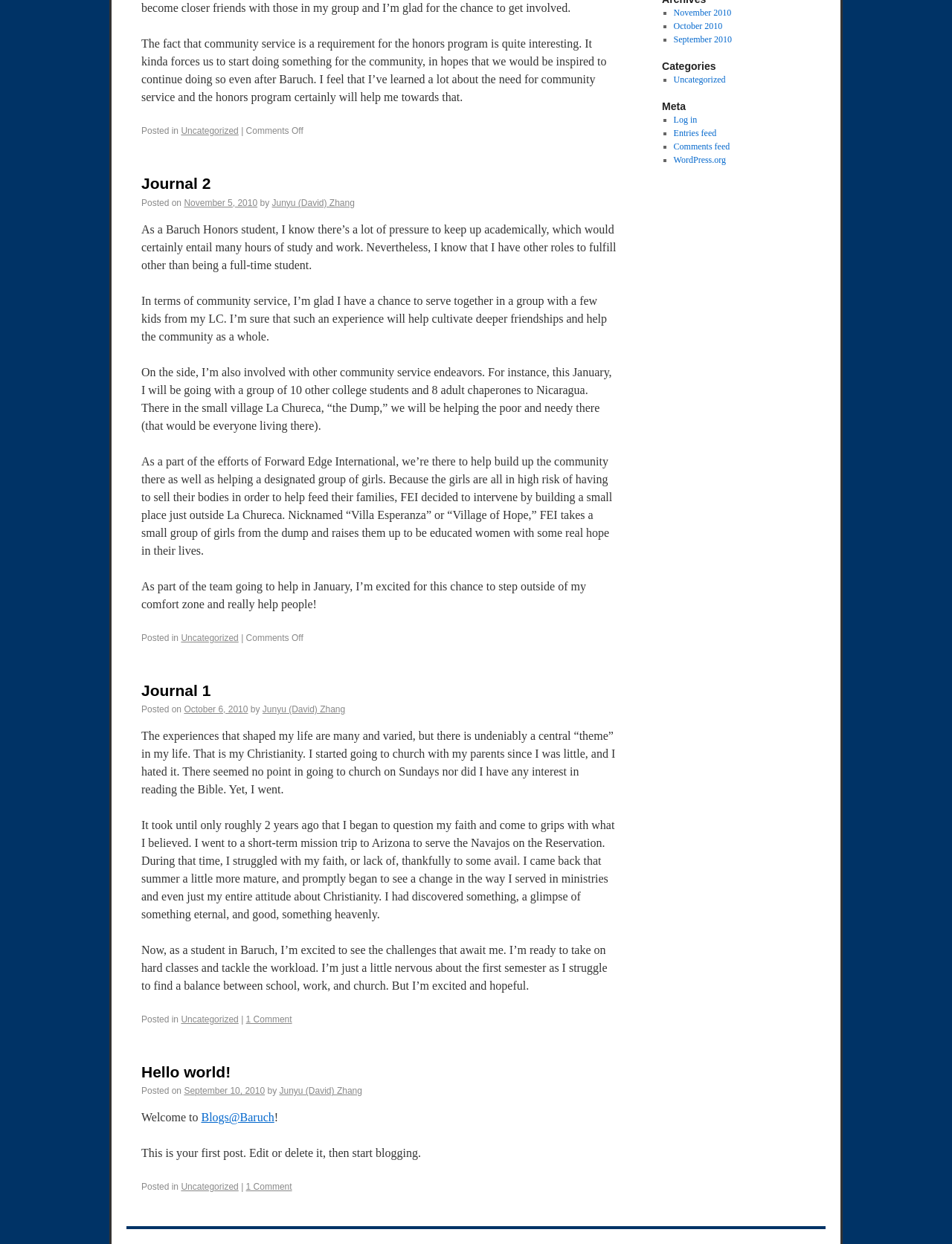Given the element description "Uncategorized", identify the bounding box of the corresponding UI element.

[0.707, 0.06, 0.762, 0.068]